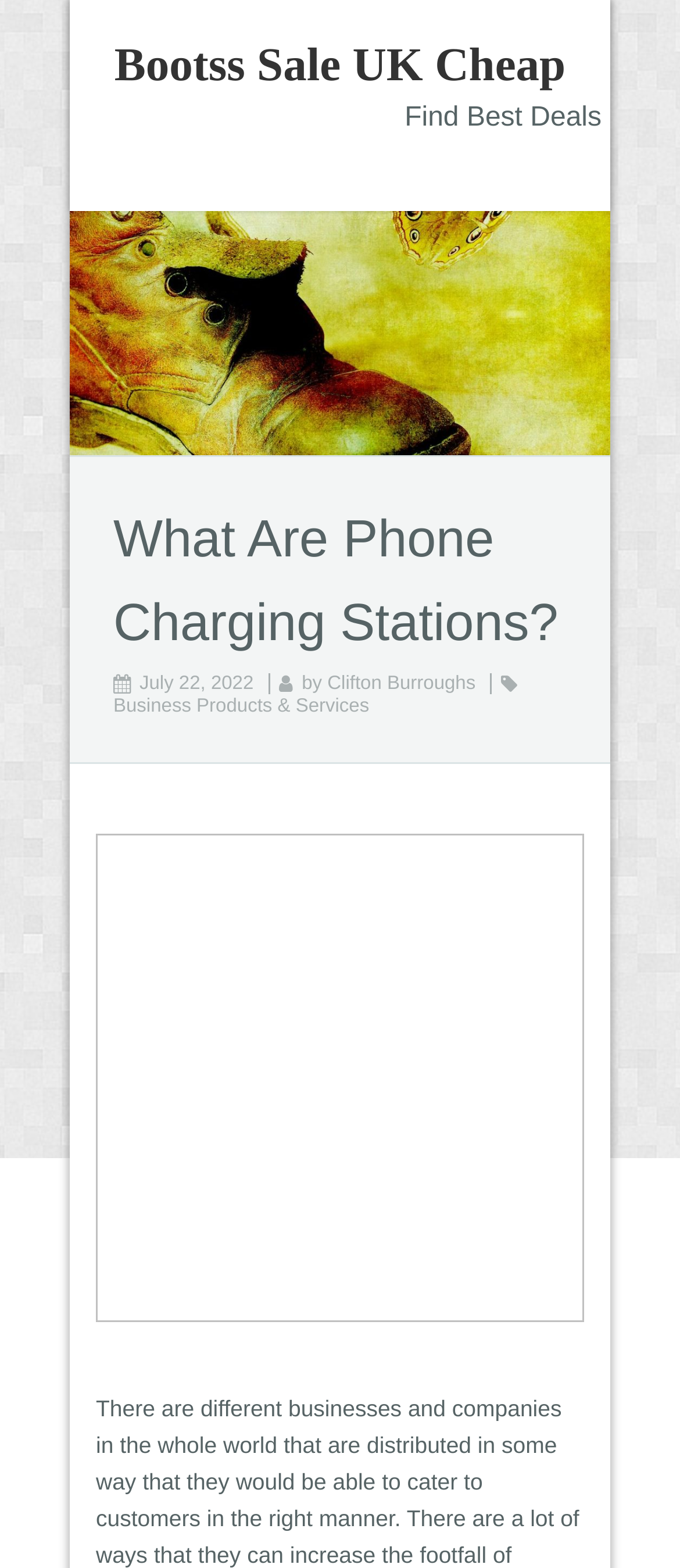Refer to the image and provide an in-depth answer to the question: 
When was the article published?

I found the publication date by looking at the link 'July 22, 2022' which is located next to the author's name.